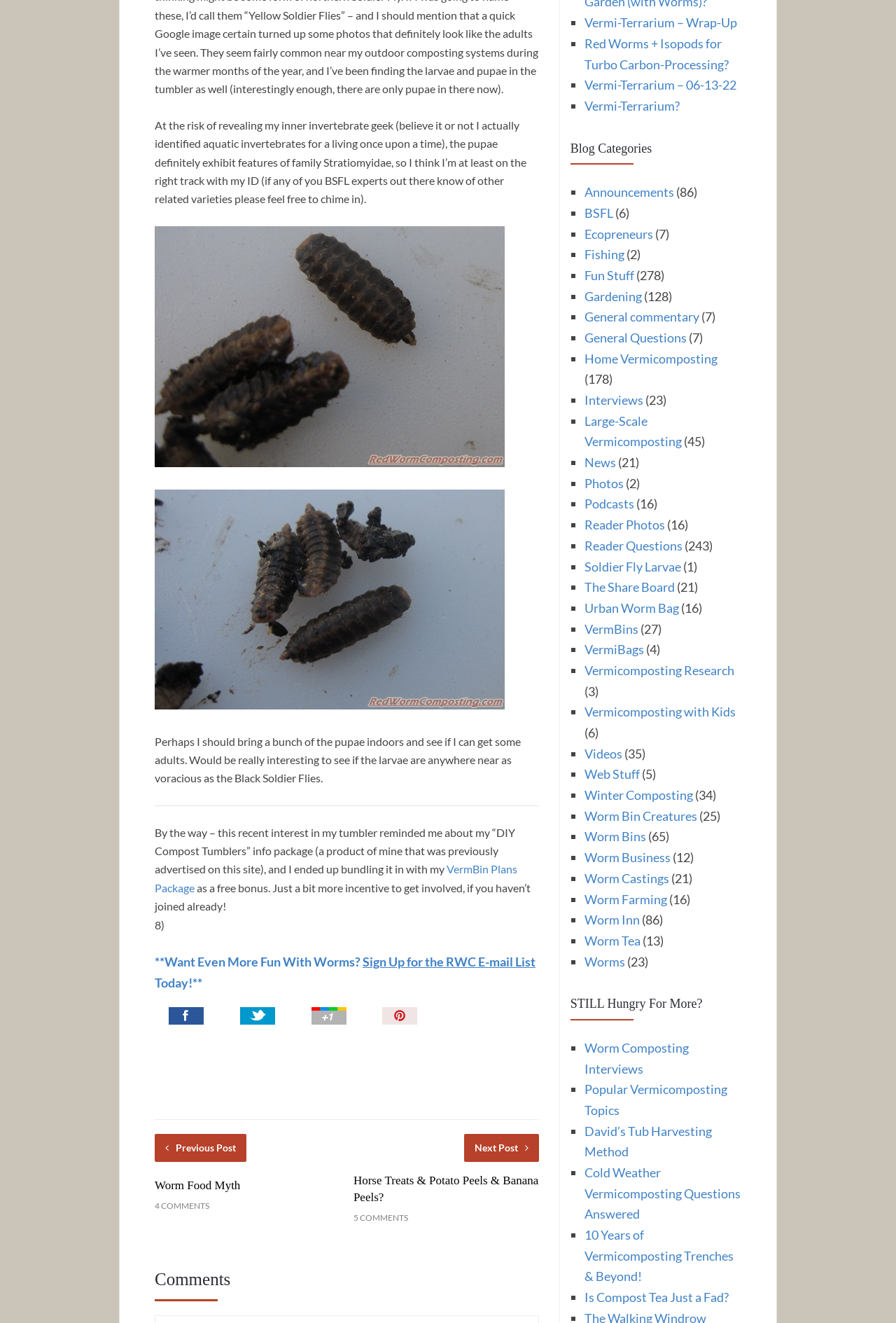Could you provide the bounding box coordinates for the portion of the screen to click to complete this instruction: "Click on the link to sign up for the RWC E-mail List"?

[0.173, 0.722, 0.598, 0.748]